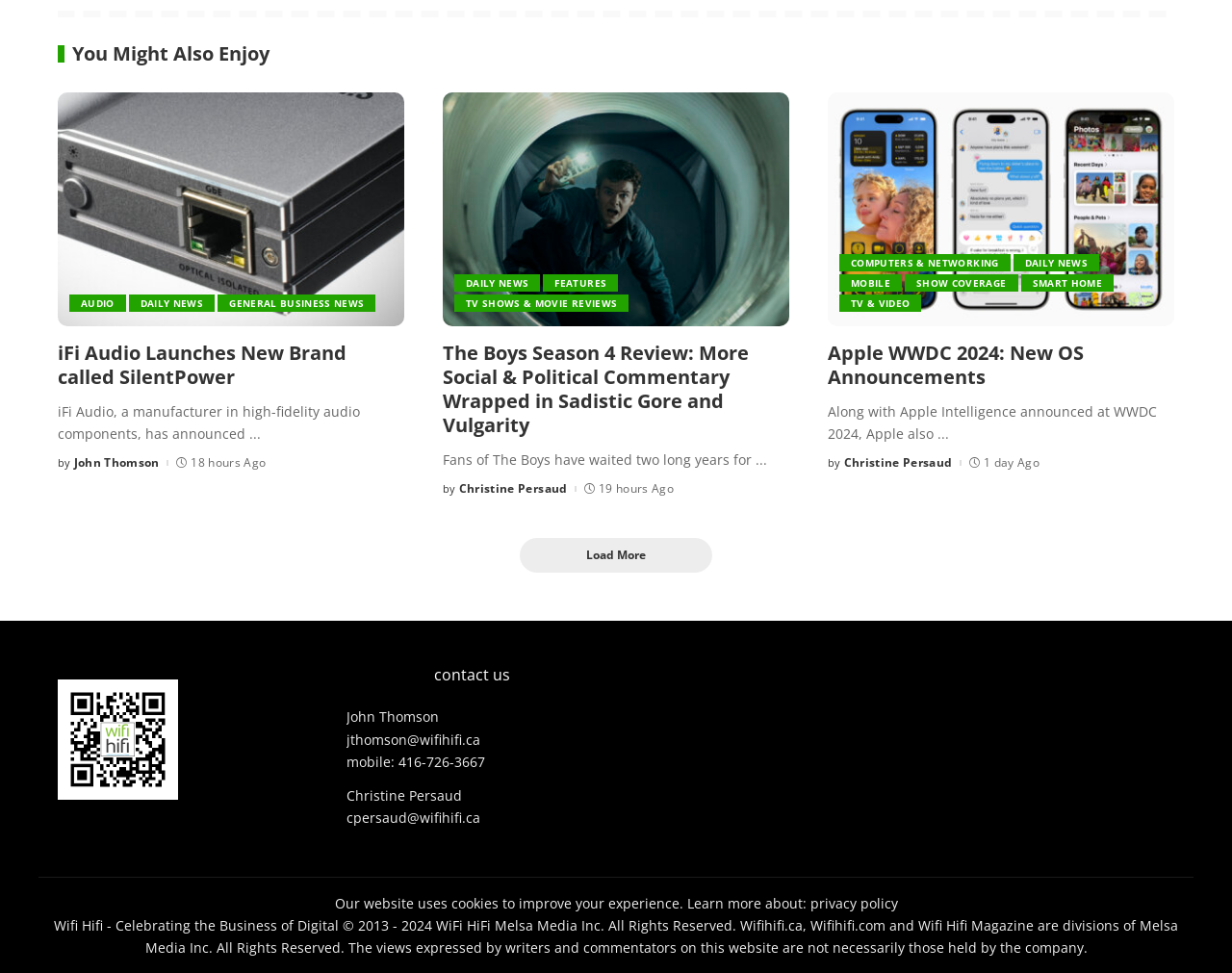Identify the bounding box coordinates of the area that should be clicked in order to complete the given instruction: "Load more articles". The bounding box coordinates should be four float numbers between 0 and 1, i.e., [left, top, right, bottom].

[0.422, 0.553, 0.578, 0.589]